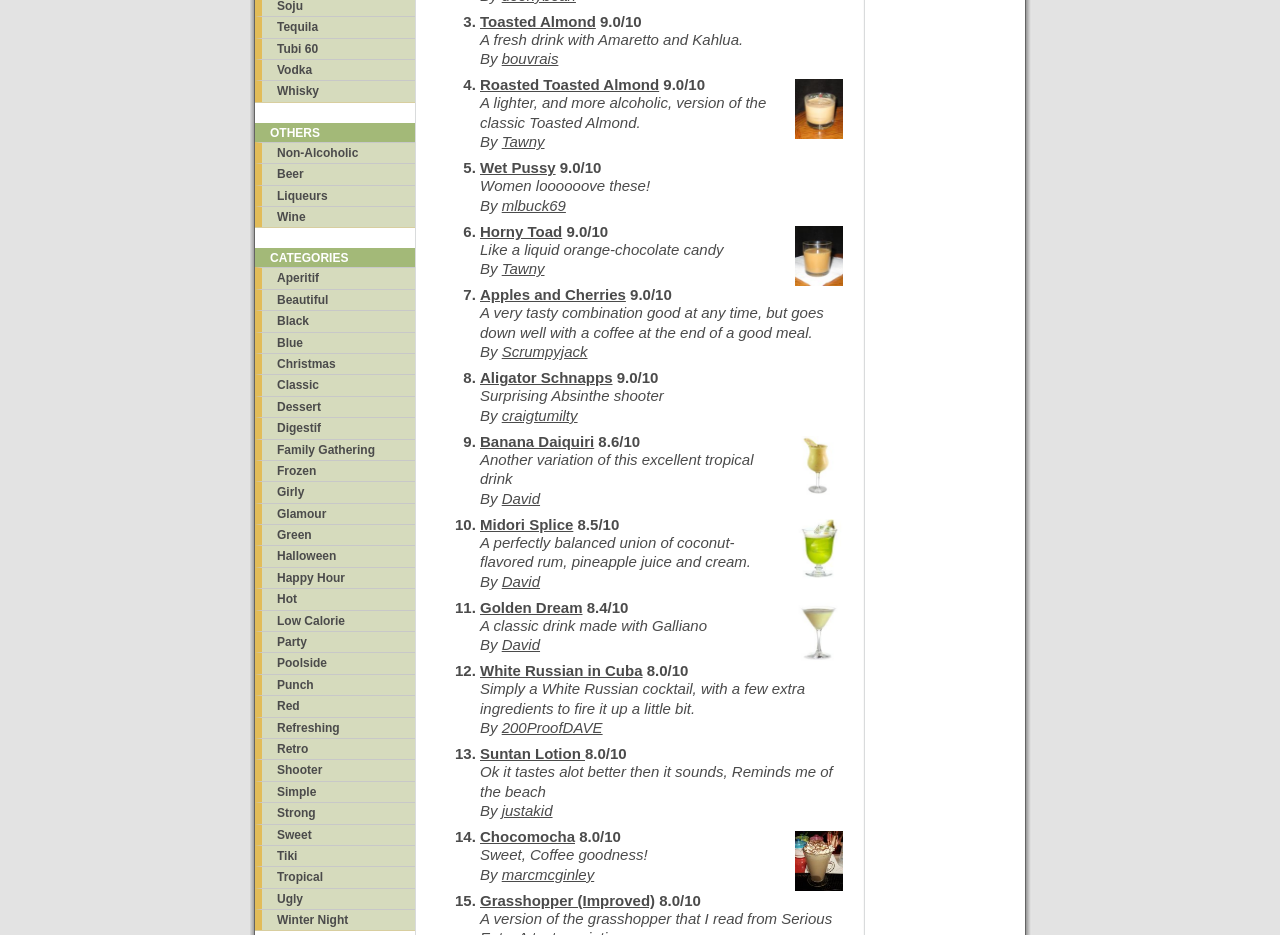For the given element description Frozen, determine the bounding box coordinates of the UI element. The coordinates should follow the format (top-left x, top-left y, bottom-right x, bottom-right y) and be within the range of 0 to 1.

[0.199, 0.492, 0.324, 0.515]